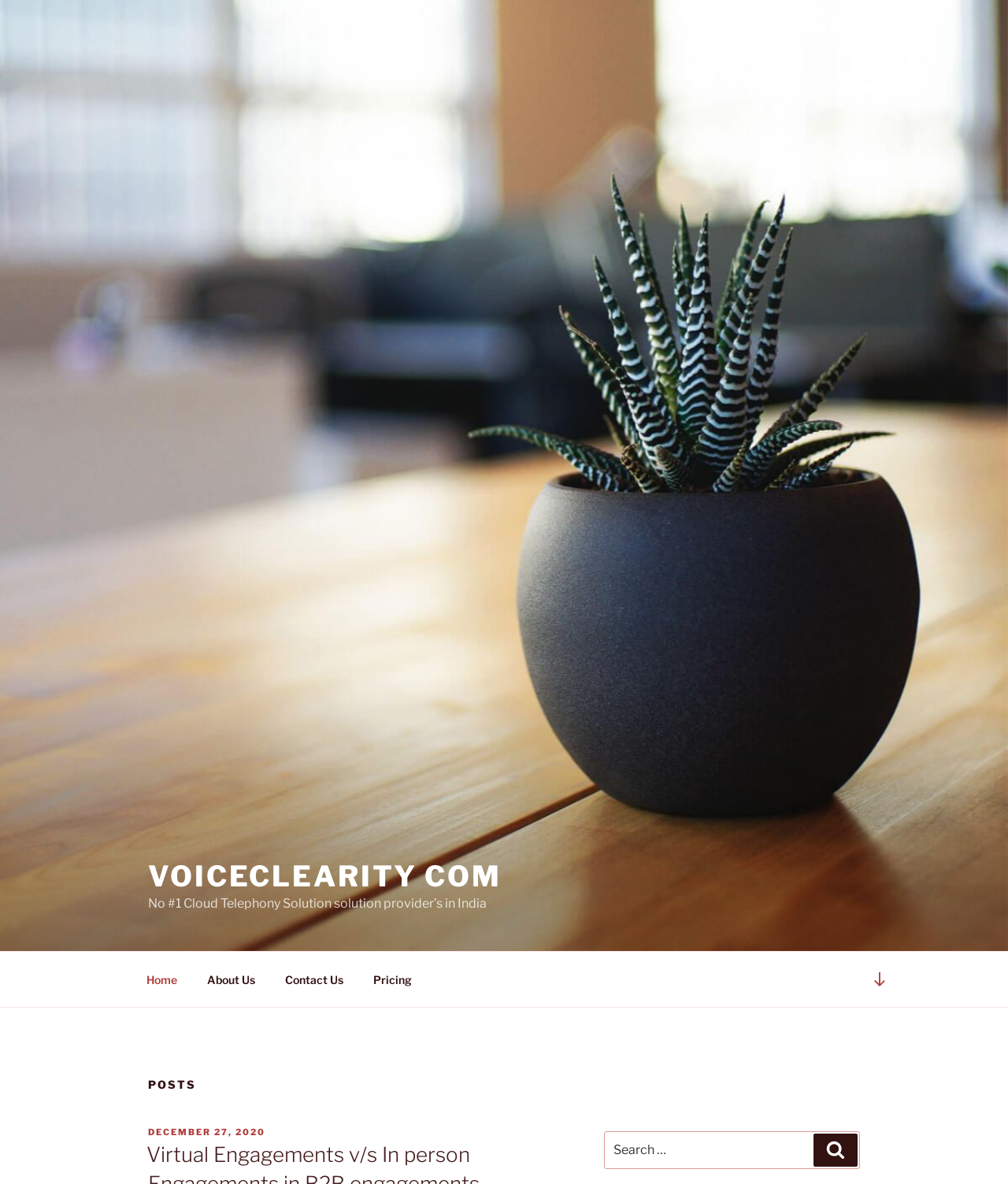What is the name of the company?
Could you answer the question in a detailed manner, providing as much information as possible?

The name of the company can be found in the image element at the top of the page, which has a bounding box of [0.0, 0.0, 1.0, 0.851]. The text 'Voiceclearity Com' is also present in the heading element with a bounding box of [0.147, 0.725, 0.498, 0.755].